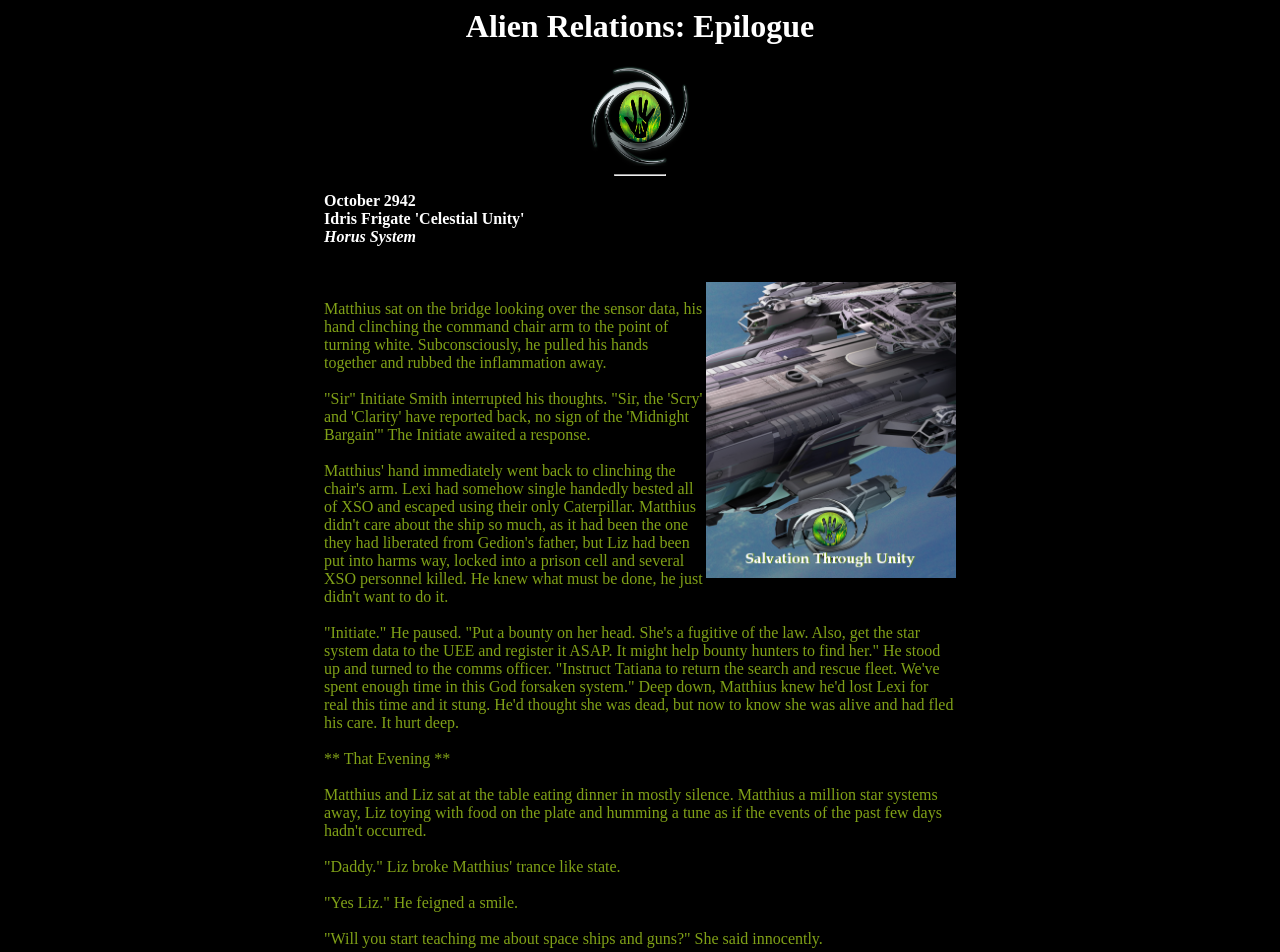What is the main heading of this webpage? Please extract and provide it.

Alien Relations: Epilogue